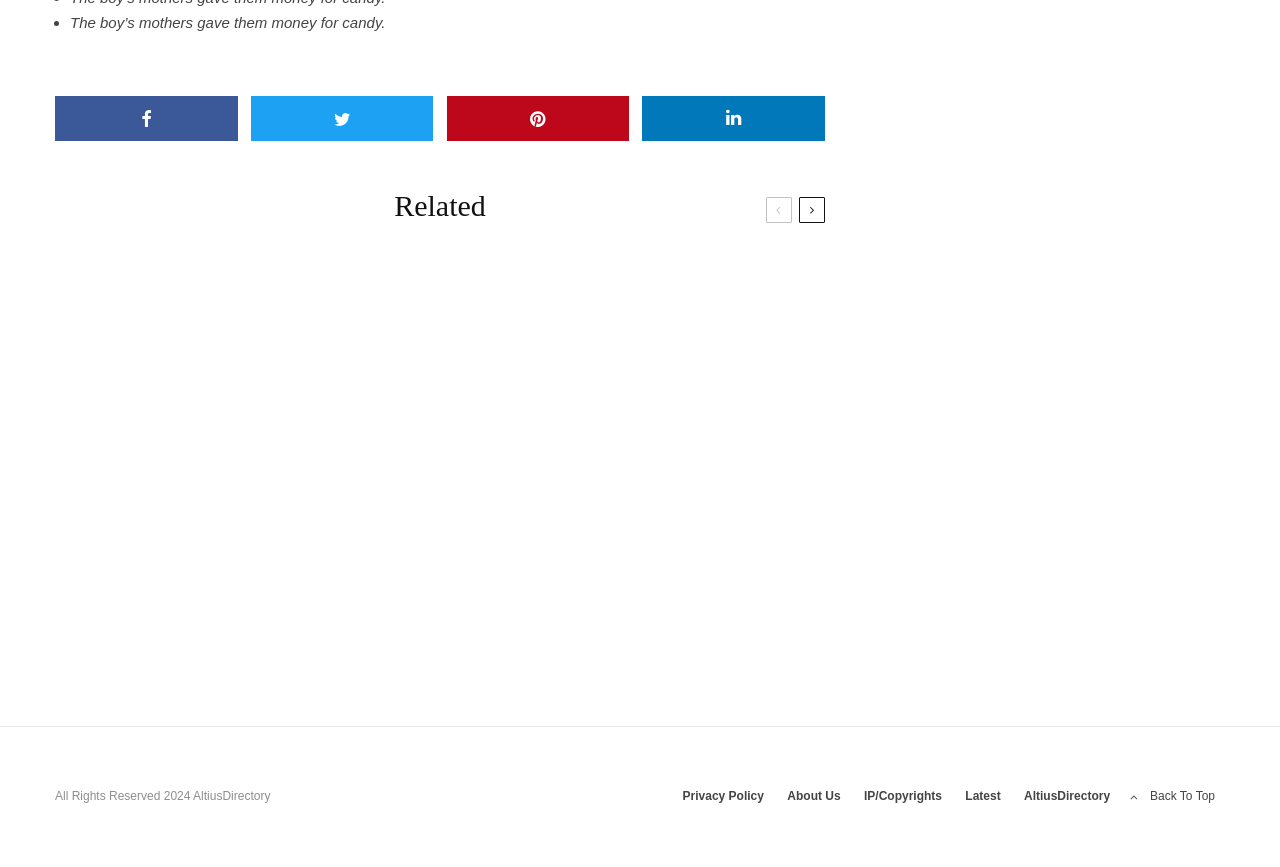Identify the bounding box coordinates for the UI element described as: "Privacy Policy".

[0.533, 0.908, 0.597, 0.931]